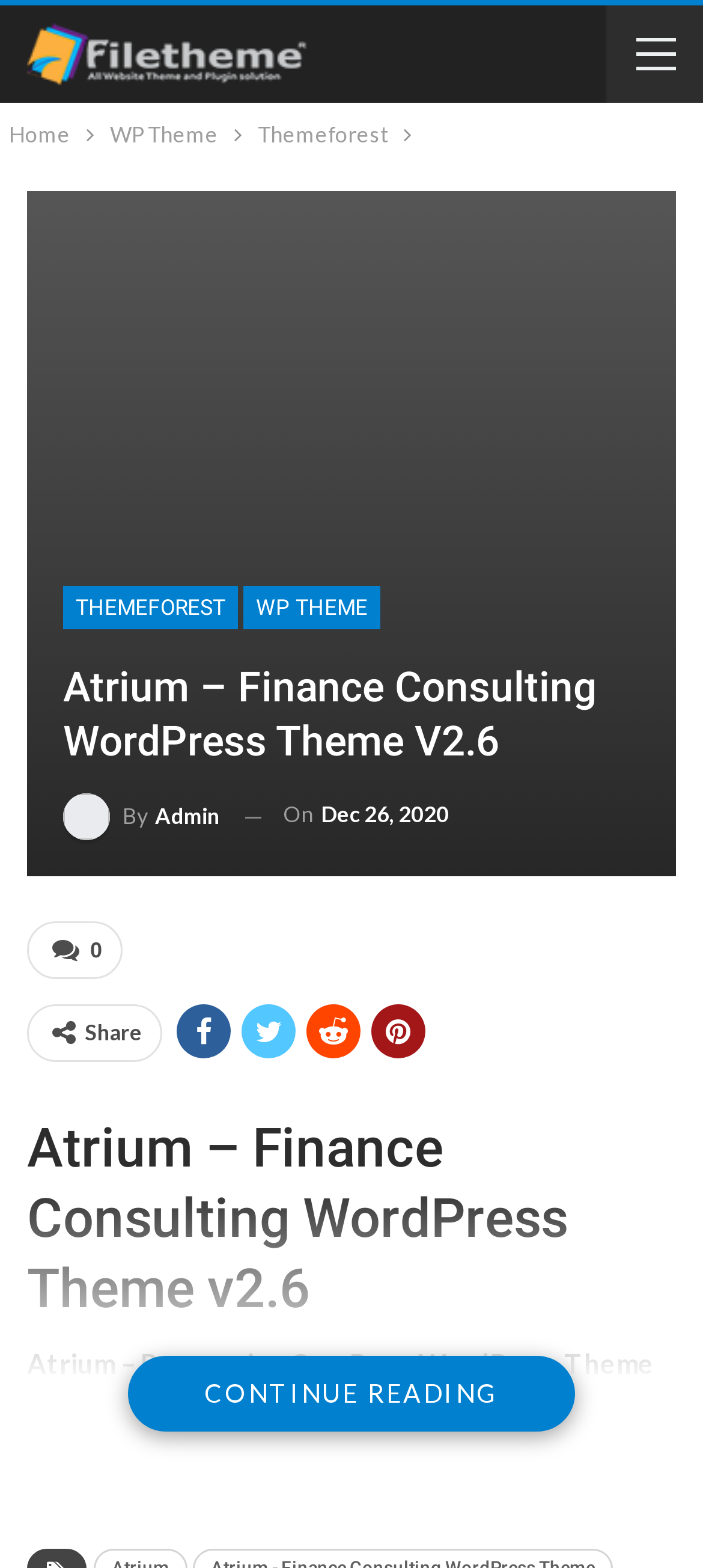Please specify the bounding box coordinates in the format (top-left x, top-left y, bottom-right x, bottom-right y), with all values as floating point numbers between 0 and 1. Identify the bounding box of the UI element described by: Themeforest

[0.09, 0.374, 0.338, 0.402]